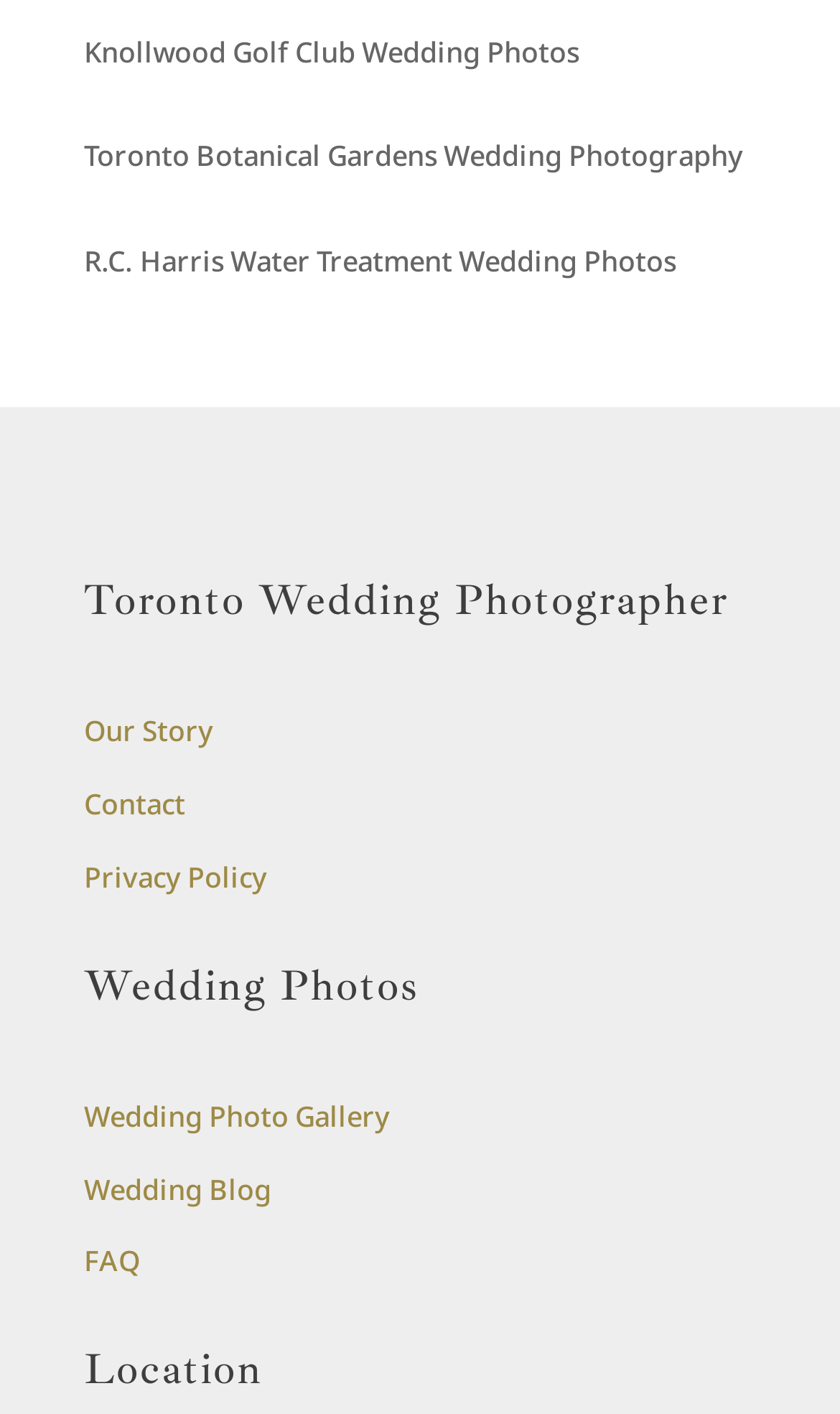Please reply to the following question with a single word or a short phrase:
What is the first link on the webpage?

Knollwood Golf Club Wedding Photos